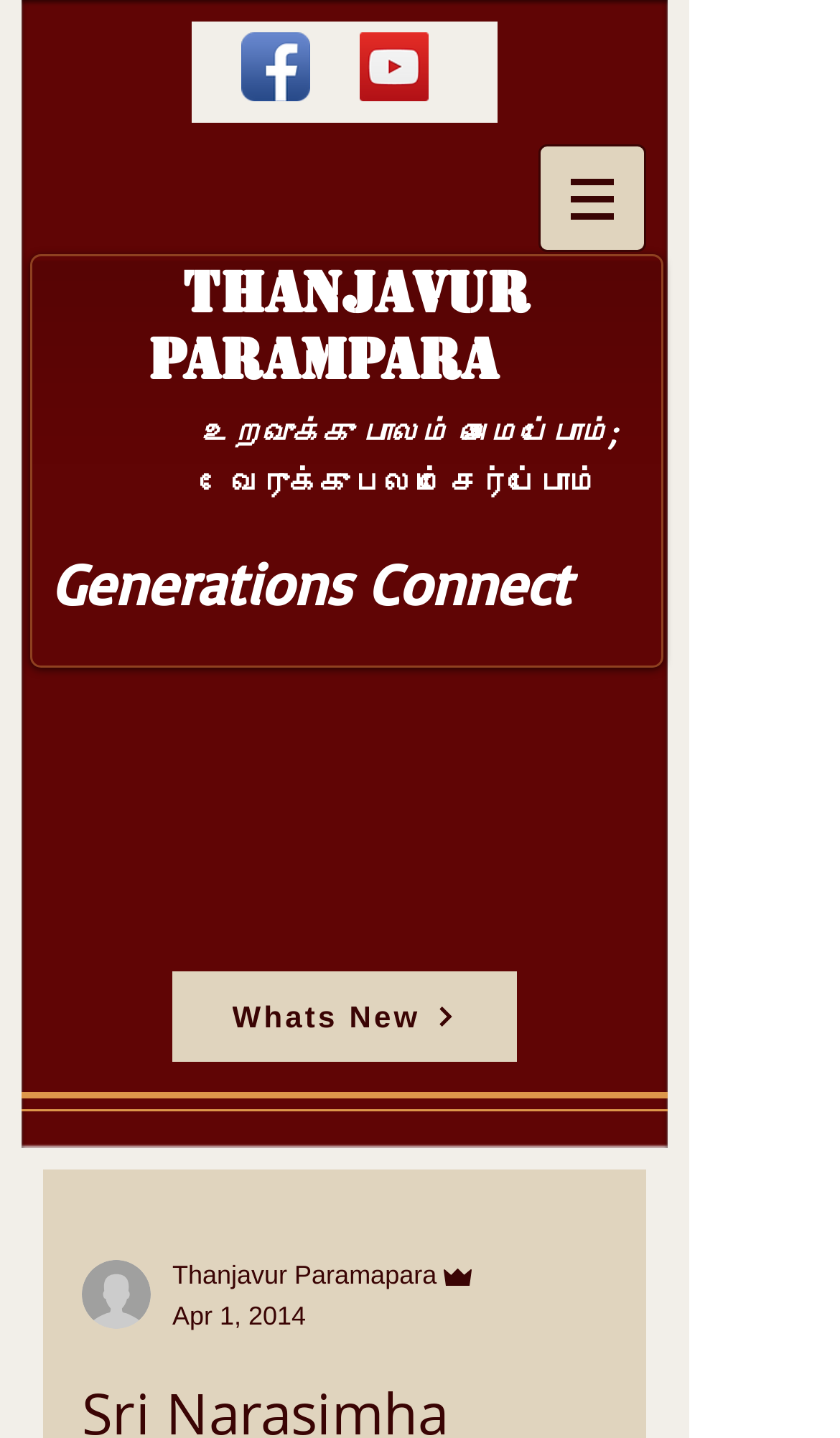Based on the provided description, "Whats New", find the bounding box of the corresponding UI element in the screenshot.

[0.205, 0.676, 0.615, 0.739]